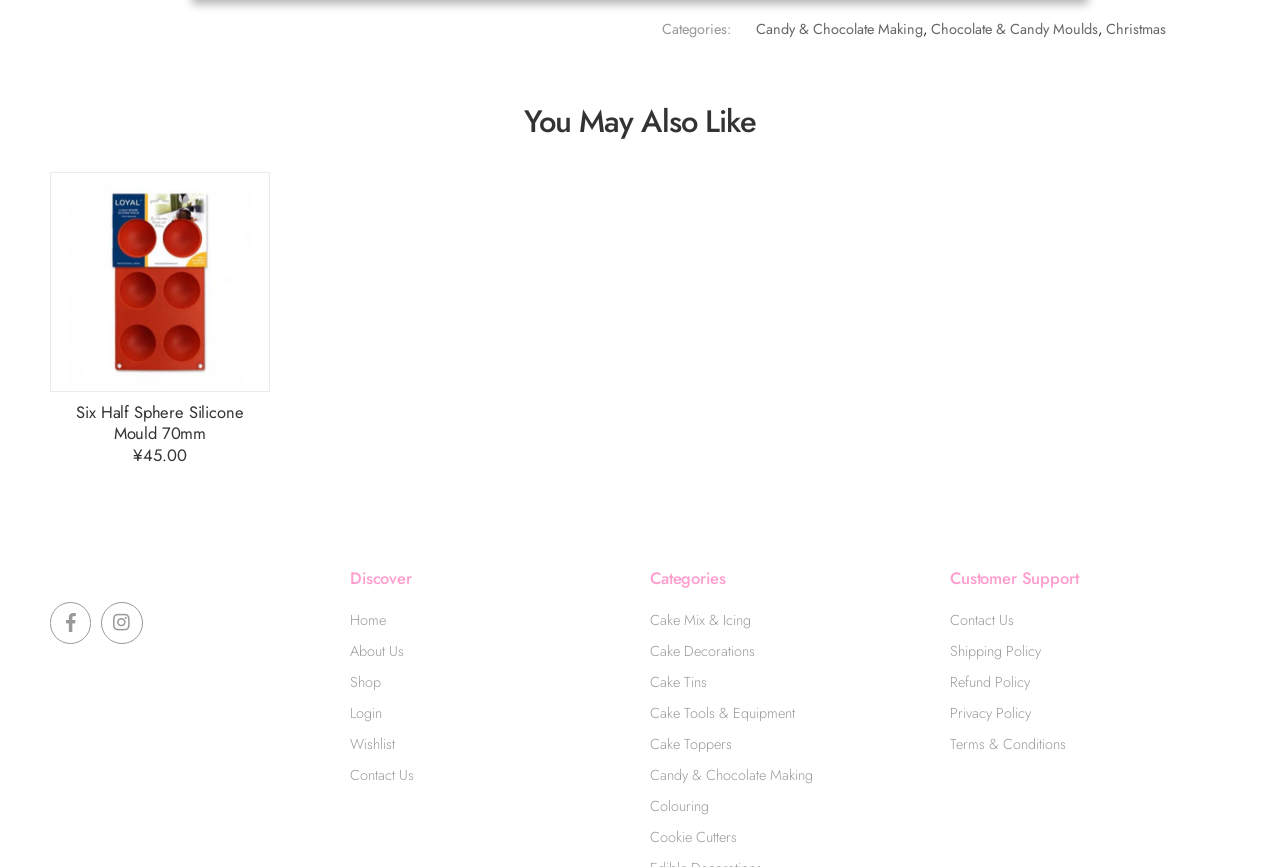Can you find the bounding box coordinates of the area I should click to execute the following instruction: "Click on 'Candy & Chocolate Making' category"?

[0.59, 0.022, 0.721, 0.045]